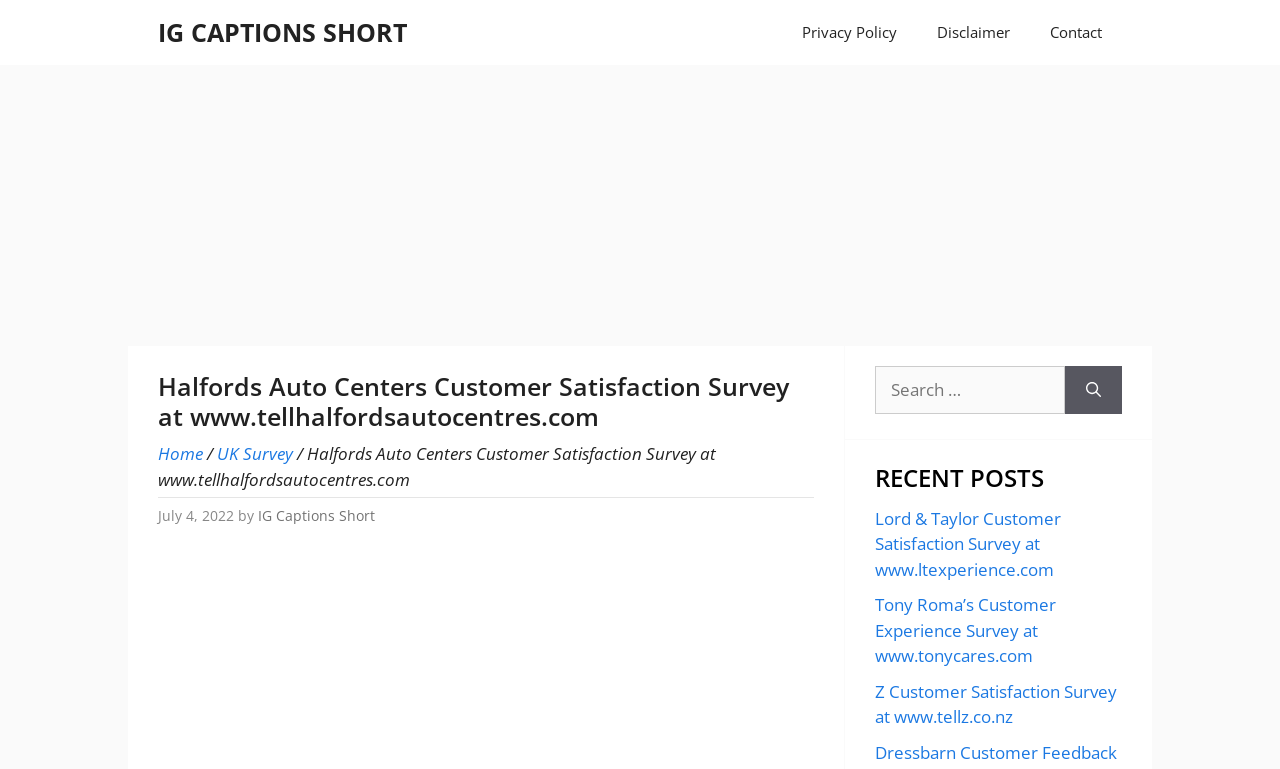What can be searched on this webpage?
Can you provide a detailed and comprehensive answer to the question?

The search box is located in the complementary section of the webpage, and the recent posts section is below it, suggesting that users can search for specific recent posts or articles.